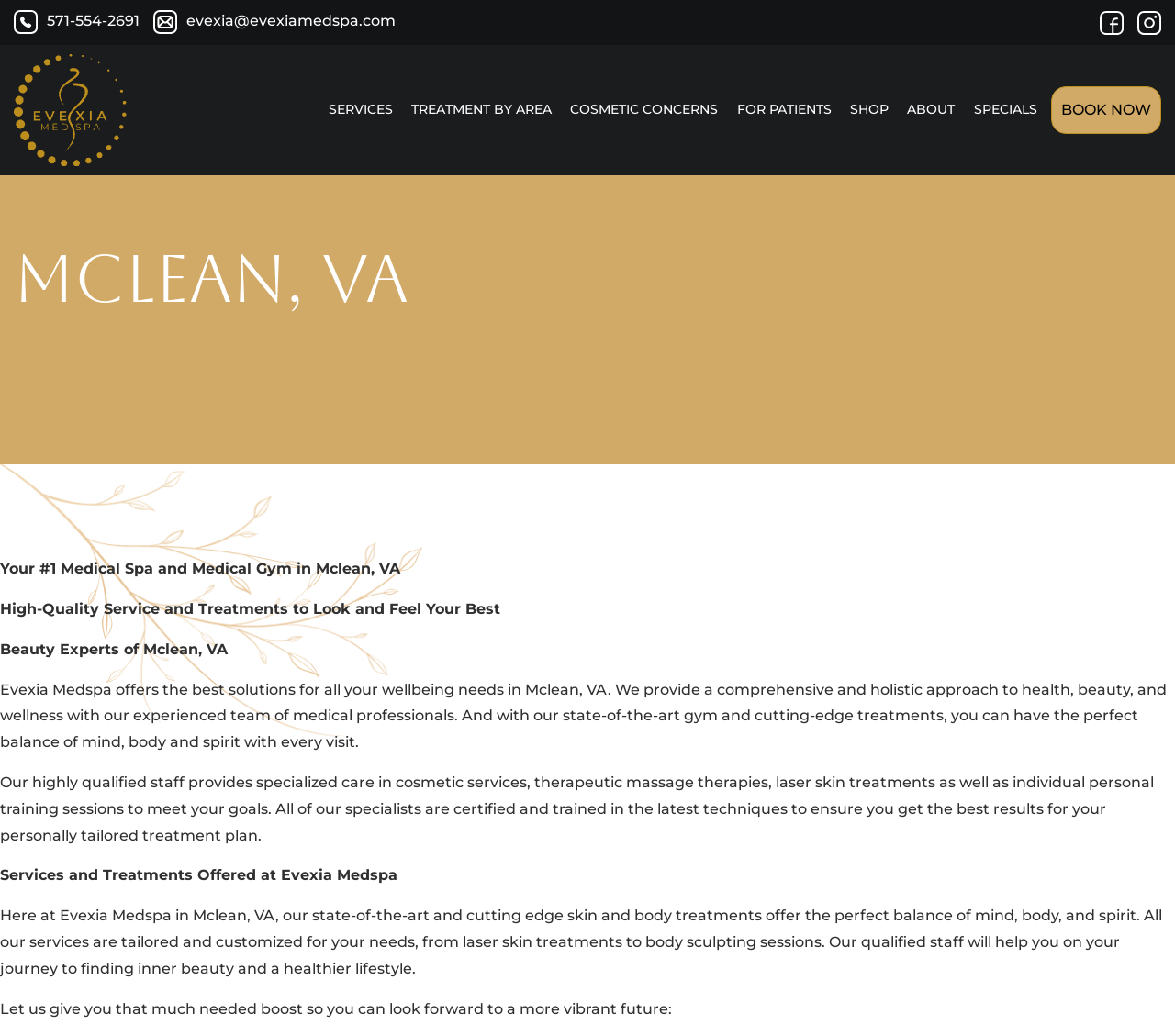Can you specify the bounding box coordinates of the area that needs to be clicked to fulfill the following instruction: "Book an appointment"?

[0.276, 0.075, 0.338, 0.138]